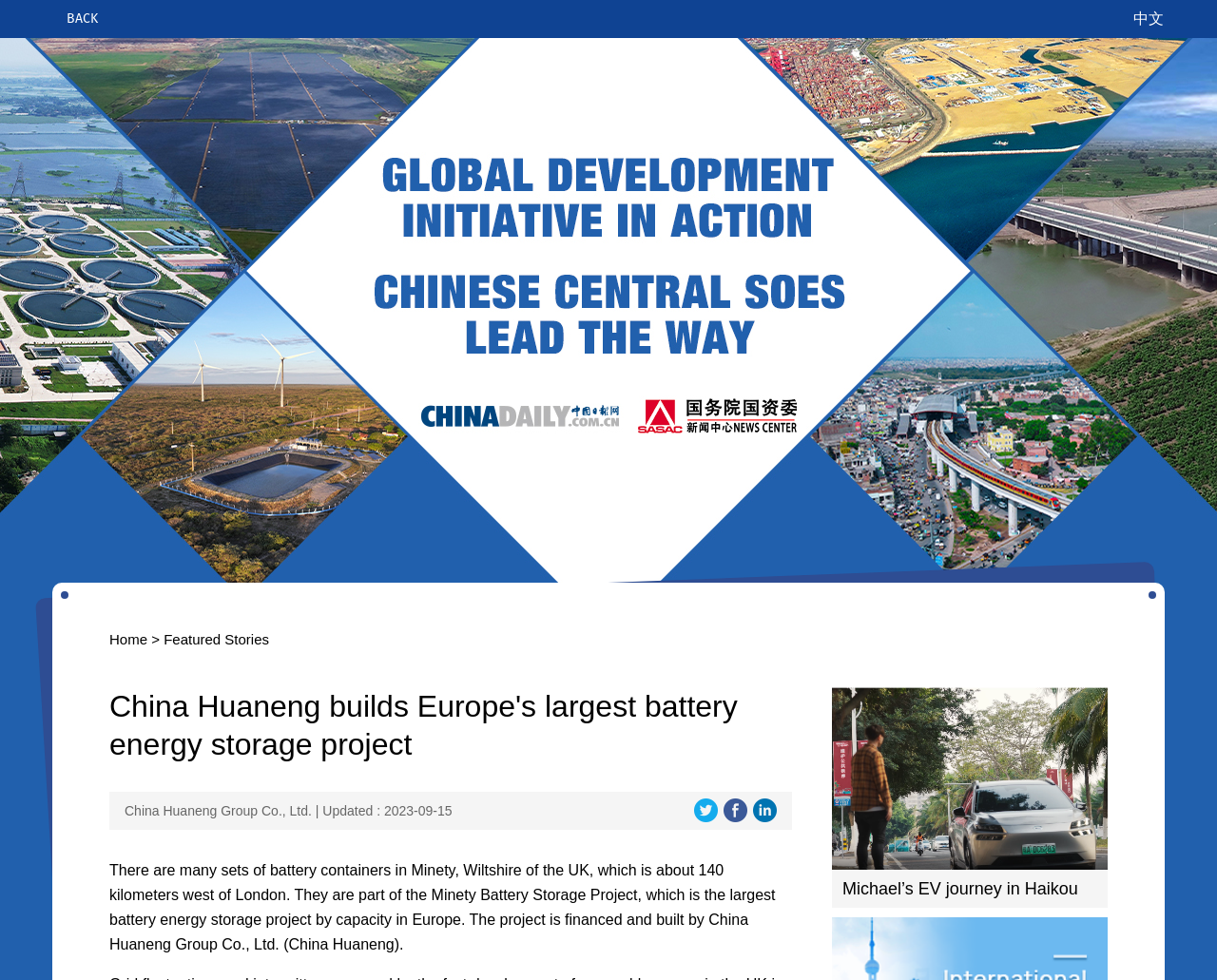Produce an elaborate caption capturing the essence of the webpage.

The webpage is about the Minety Battery Storage Project, one of the largest energy storage projects in Europe, undertaken by Chinese power generation enterprises. 

At the top left corner, there is a "BACK" link. On the opposite side, at the top right corner, there is a "中文" link. Below these links, there are three navigation links: "Home", ">" and "Featured Stories", aligned horizontally. 

The main title of the webpage, "China Huaneng builds Europe's largest battery energy storage project", is a heading located at the top center of the page. 

Below the main title, there is a paragraph of text describing the Minety Battery Storage Project, which is located in Wiltshire, UK, and is financed and built by China Huaneng Group Co., Ltd. This text block is positioned at the top center of the page.

On the right side of the page, there are three social media links: "twitter", "facebook", and "linkedin", each accompanied by an image. These links are aligned vertically and positioned near the bottom of the page.

At the bottom center of the page, there is a text block with the company name and update date: "China Huaneng Group Co., Ltd. | Updated : 2023-09-15".

There are two more sections below. The first section has a link "Michael’s EV journey in Haikou" accompanied by an image, and a heading with the same title. The second section has a link "International Services Shanghai". Both sections are positioned at the bottom of the page.